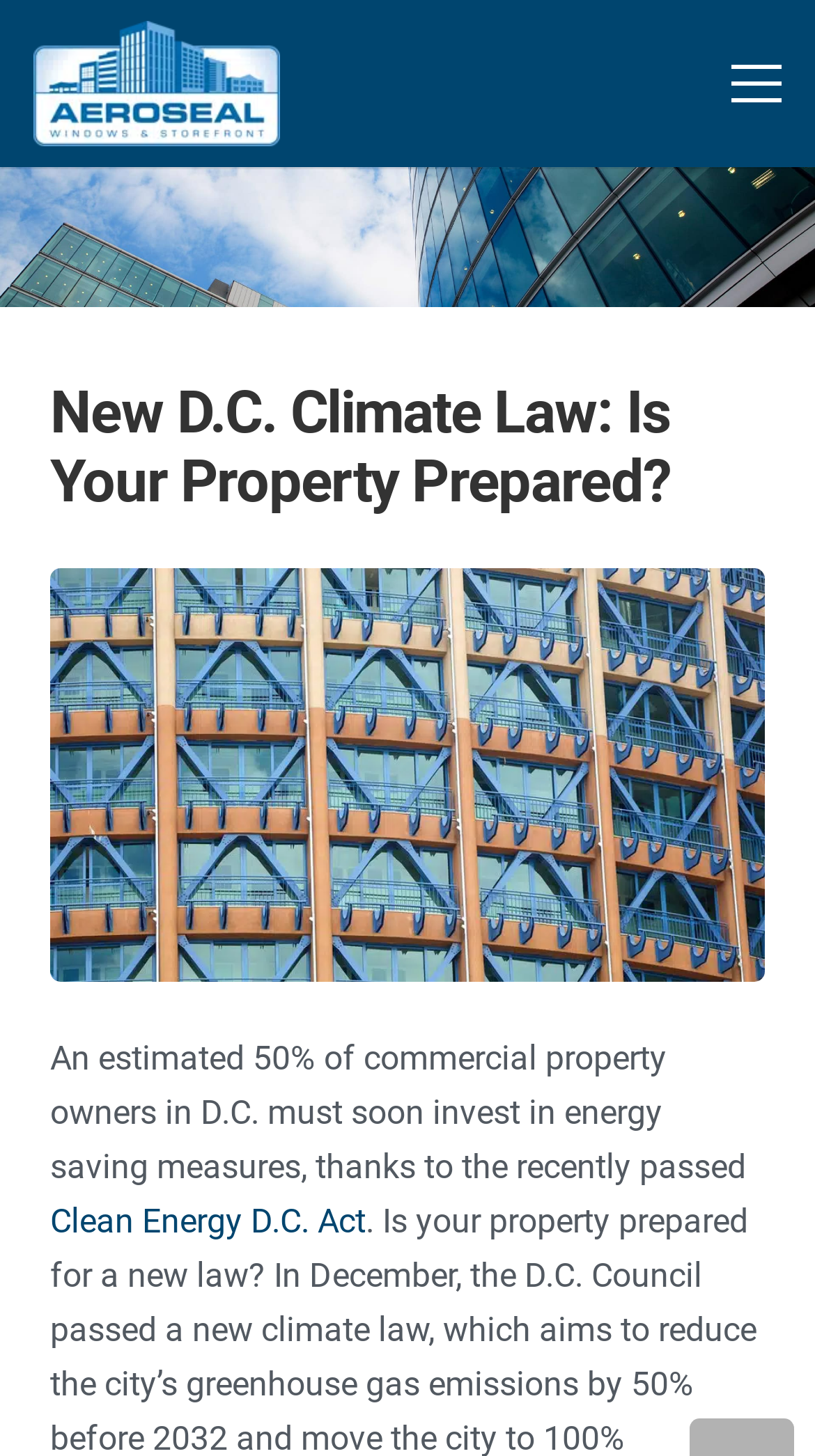Bounding box coordinates are to be given in the format (top-left x, top-left y, bottom-right x, bottom-right y). All values must be floating point numbers between 0 and 1. Provide the bounding box coordinate for the UI element described as: 1239

None